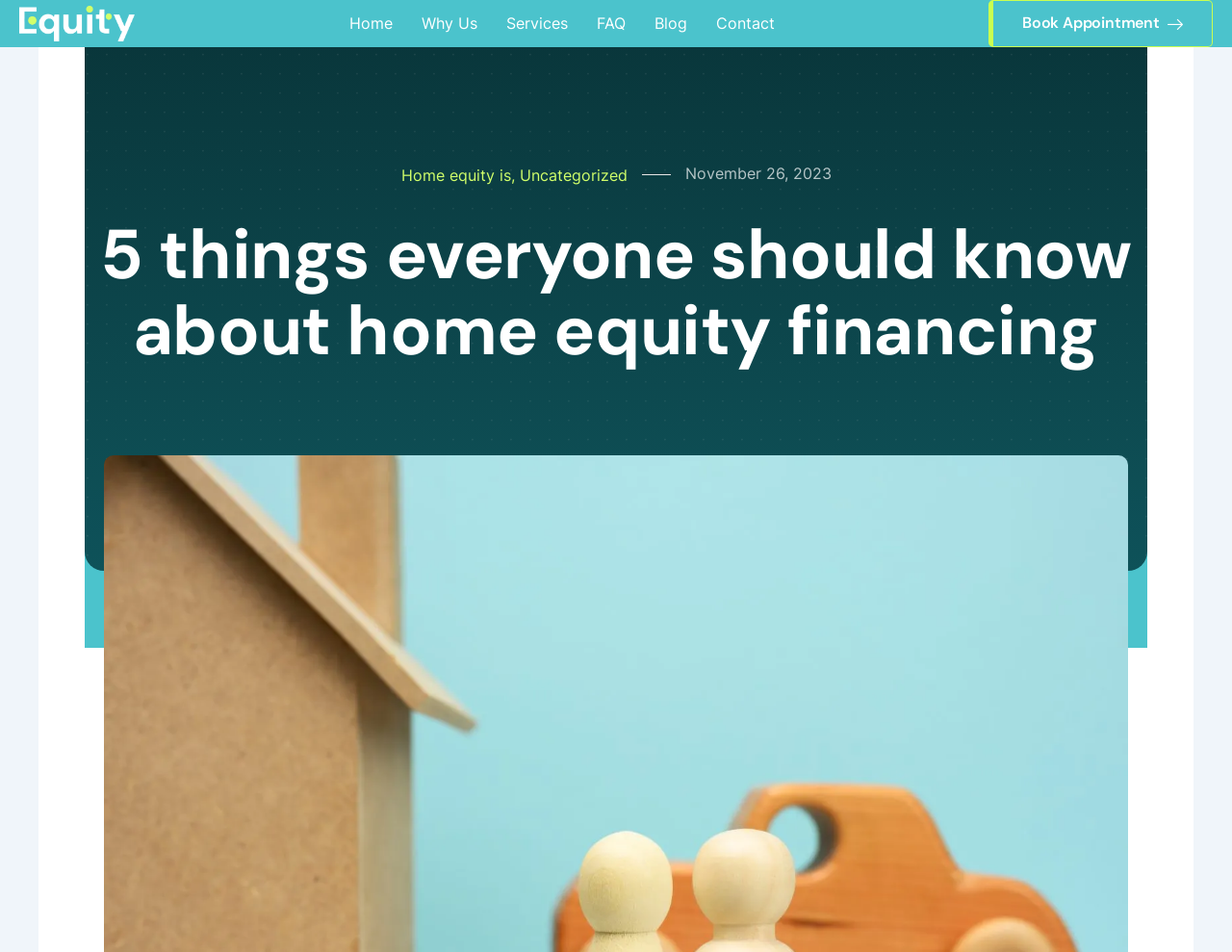Please mark the clickable region by giving the bounding box coordinates needed to complete this instruction: "Click on the 'Home' link".

[0.272, 0.002, 0.33, 0.048]